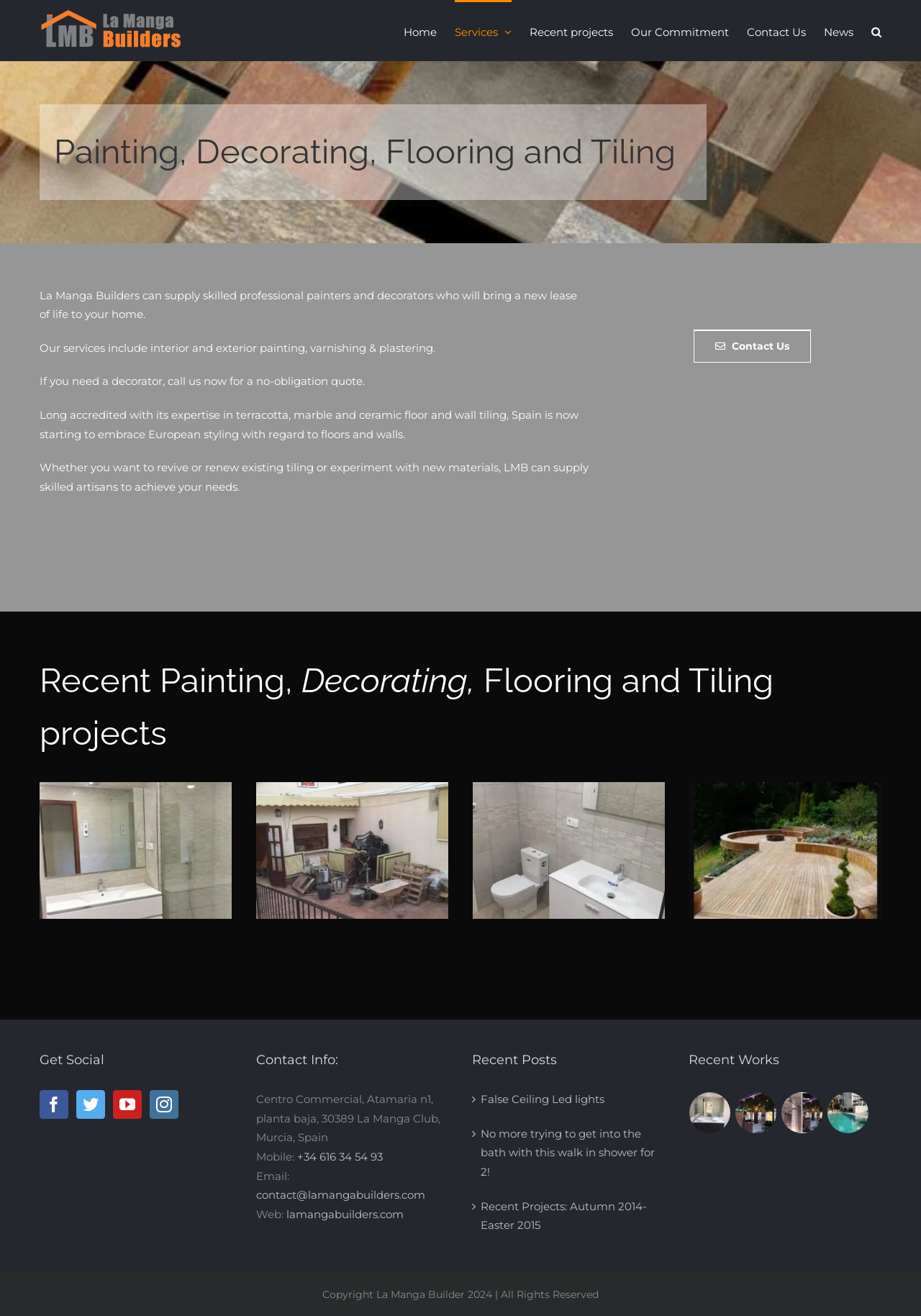What social media platform is linked on the webpage?
Based on the image, provide your answer in one word or phrase.

Facebook